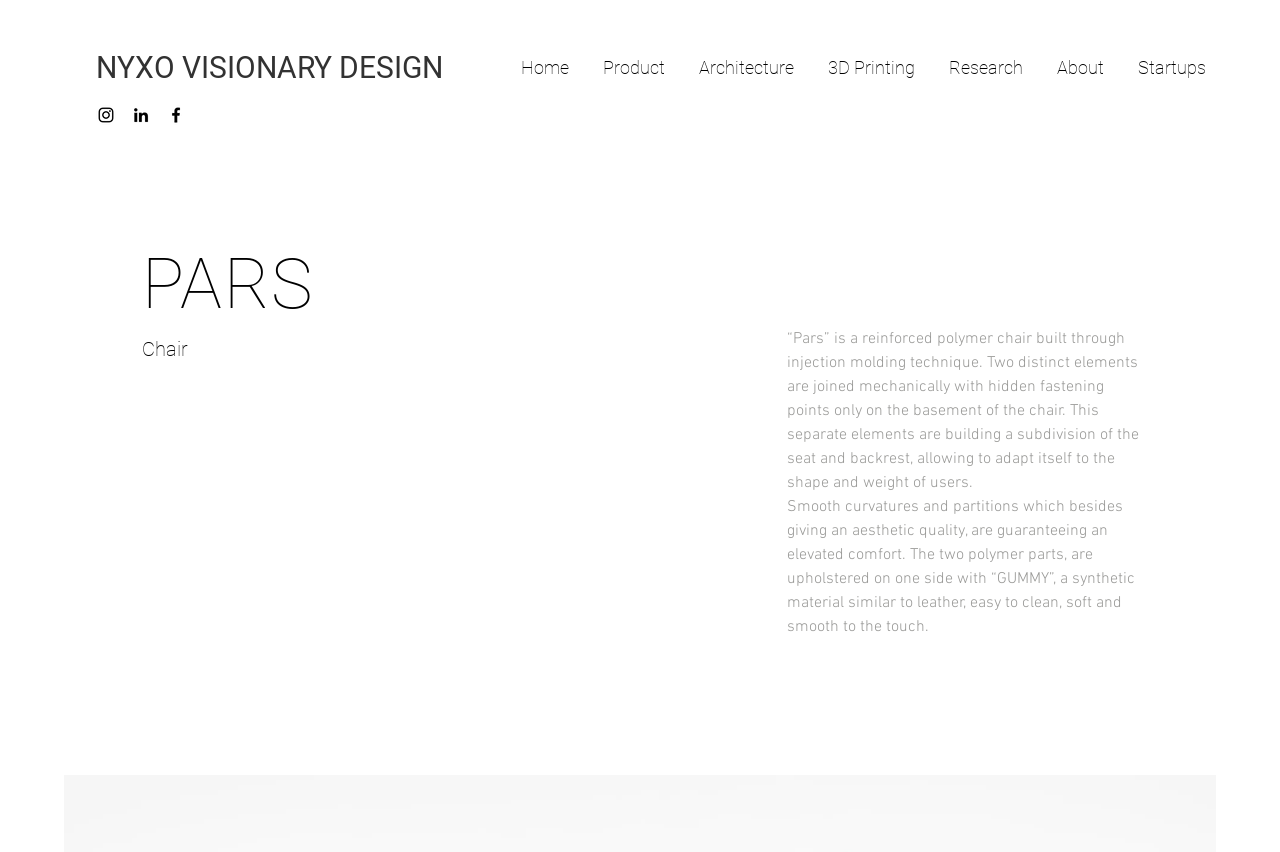Based on the element description: "NYXO VISIONARY DESIGN", identify the UI element and provide its bounding box coordinates. Use four float numbers between 0 and 1, [left, top, right, bottom].

[0.075, 0.055, 0.372, 0.104]